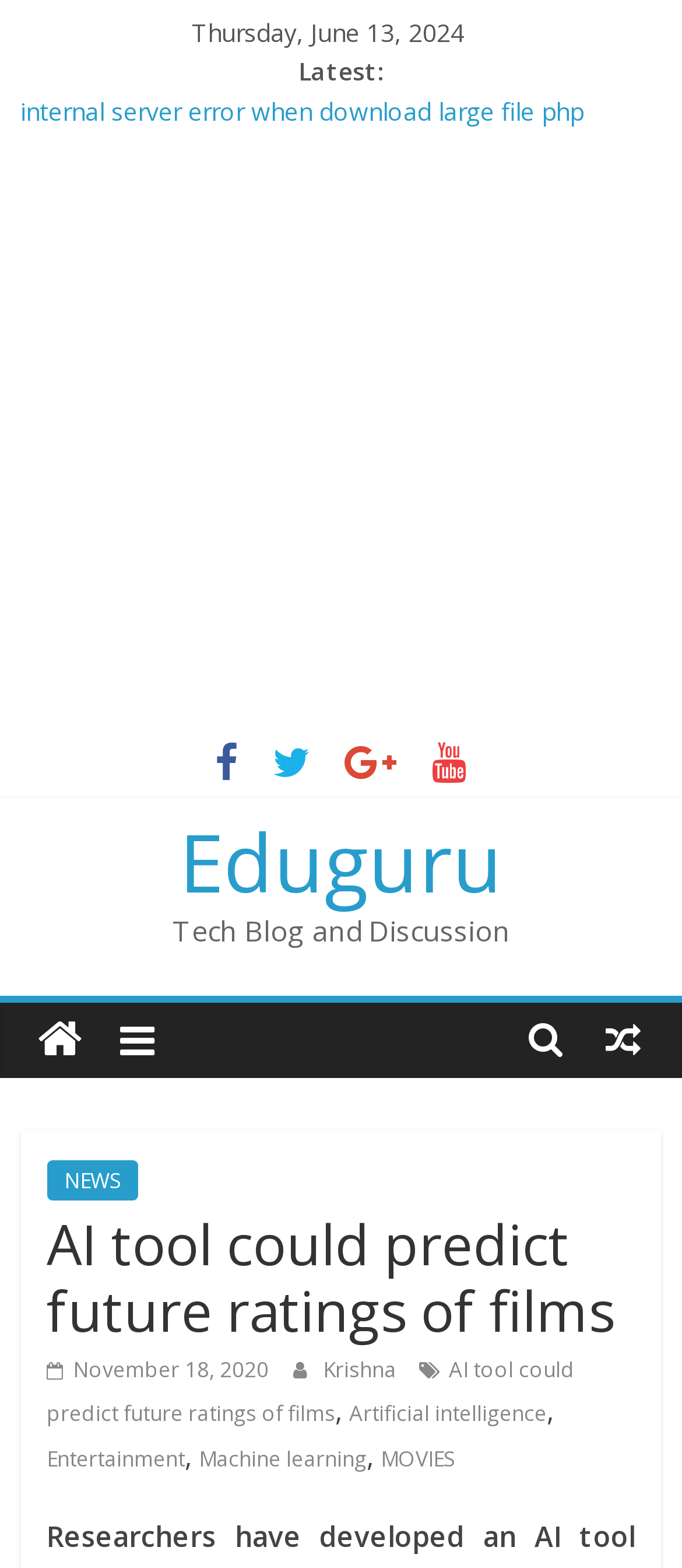Locate the heading on the webpage and return its text.

AI tool could predict future ratings of films